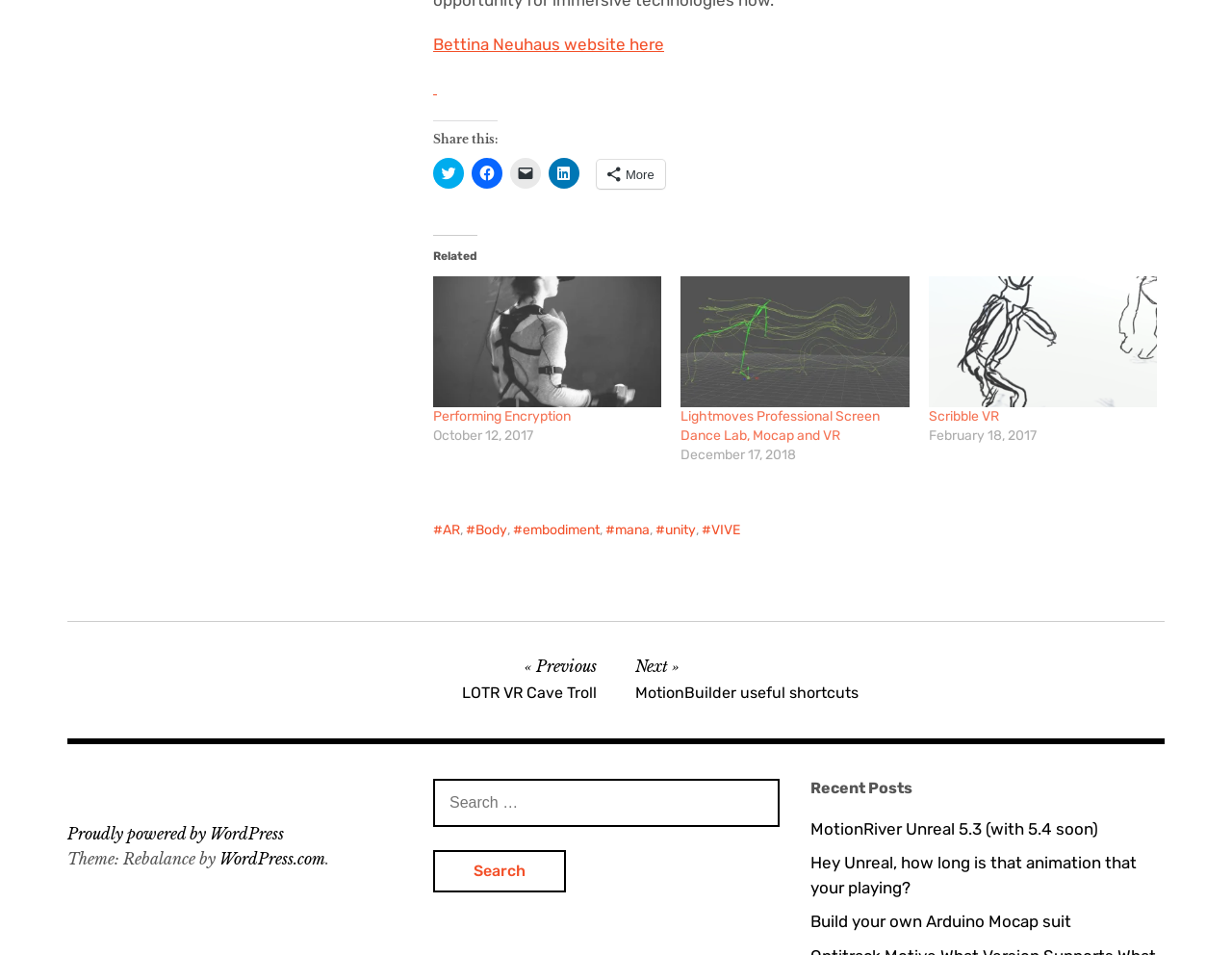Please find the bounding box coordinates of the clickable region needed to complete the following instruction: "Search for a keyword". The bounding box coordinates must consist of four float numbers between 0 and 1, i.e., [left, top, right, bottom].

[0.352, 0.815, 0.633, 0.865]